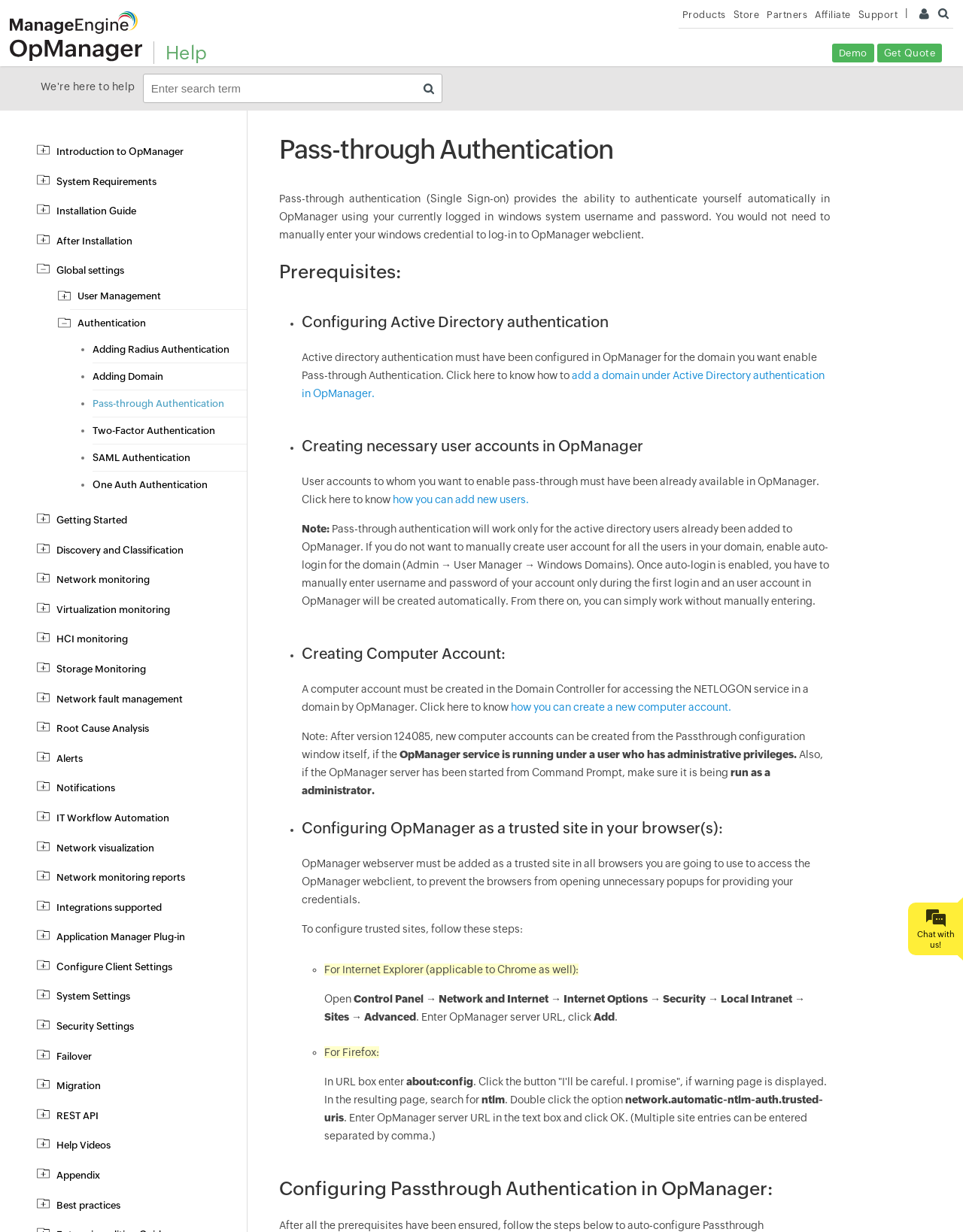What is the purpose of pass-through authentication? Look at the image and give a one-word or short phrase answer.

Single Sign-on